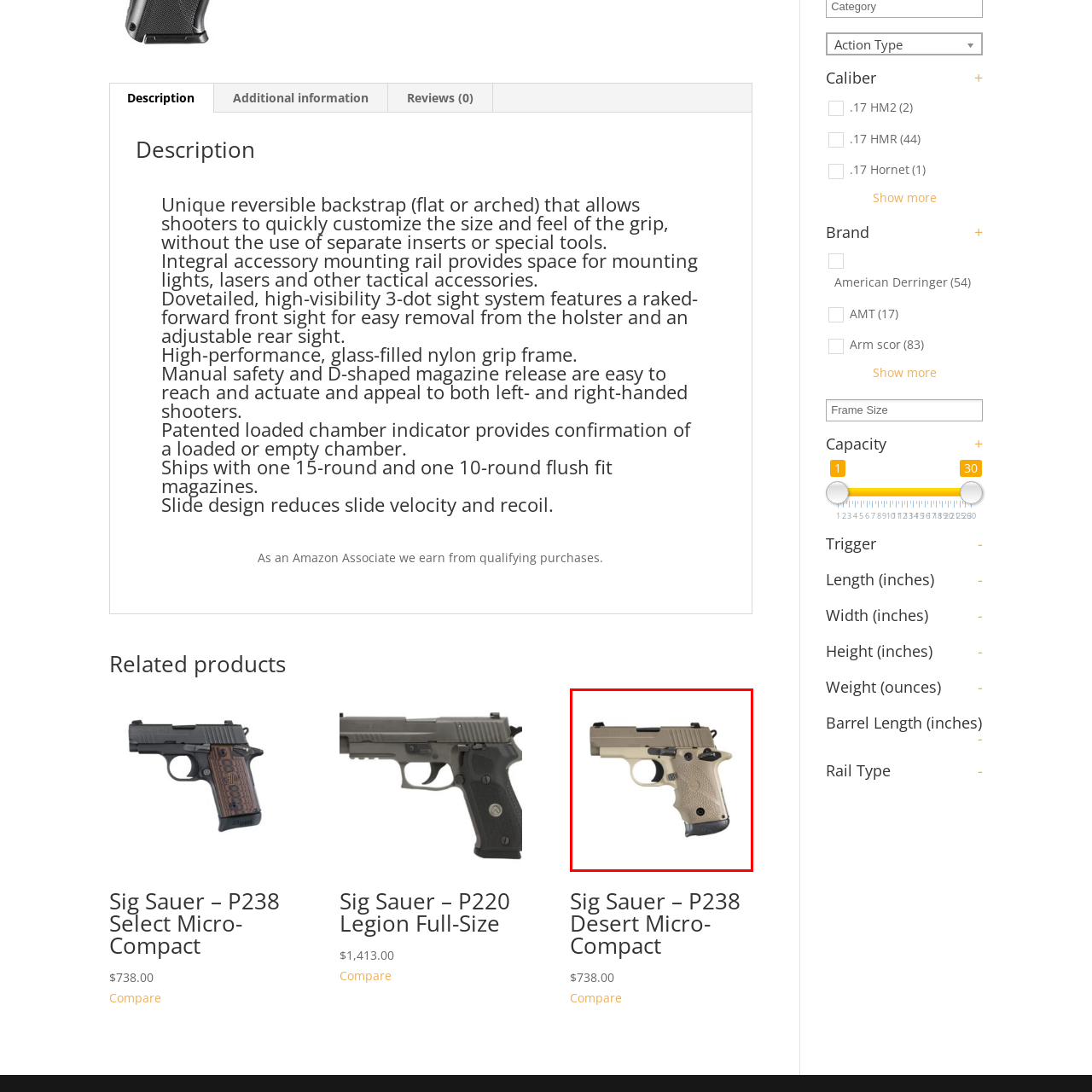Offer a detailed explanation of the elements found within the defined red outline.

This image showcases the Sig Sauer P238 Desert Micro-Compact, a compact handgun known for its sleek design and high-performance features. The firearm is primarily tan in color, offering a modern appearance suitable for concealed carry. It is equipped with an integral accessory mounting rail, providing versatility for attachment of tactical accessories such as lights and lasers. This model also includes a unique reversible backstrap that allows users to customize the grip size to their preference without needing special tools. 

Notable features of the P238 include a high-visibility 3-dot sight system for improved accuracy and an adjustable rear sight. The grip frame is constructed from durable, glass-filled nylon, ensuring reliability and comfort. Additionally, the firearm incorporates a manual safety and a D-shaped magazine release, which are designed to be user-friendly for both left- and right-handed shooters. This model comes equipped with one 15-round and one 10-round flush fit magazine, providing ample capacity for various shooting scenarios. 

Overall, the Sig Sauer P238 Desert Micro-Compact is designed for performance, safety, and ease of use, making it an excellent choice for those seeking a reliable compact handgun.